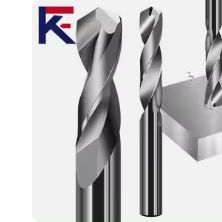Give a detailed account of the visual content in the image.

This image showcases a collection of drill bits, prominently displayed with a sleek design and polished metallic finish. On the left, a twisted drill bit stands out with its spiral grooves, ideal for precision drilling in various materials. The two drill bits on the right feature different designs, further exemplifying their purpose for specific drilling tasks. In the background, a part of a workpiece suggests that these tools are intended for industrial applications, where durability and efficiency are paramount. The logo in the top left corner adds a branding element, indicating a focus on quality and professional-grade tools.